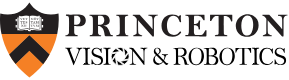What is the symbolic meaning of the open book in the shield?
Analyze the screenshot and provide a detailed answer to the question.

The shield incorporates elements representative of education, such as an open book, which symbolizes the educational aspect of the institution's focus on vision and robotics.